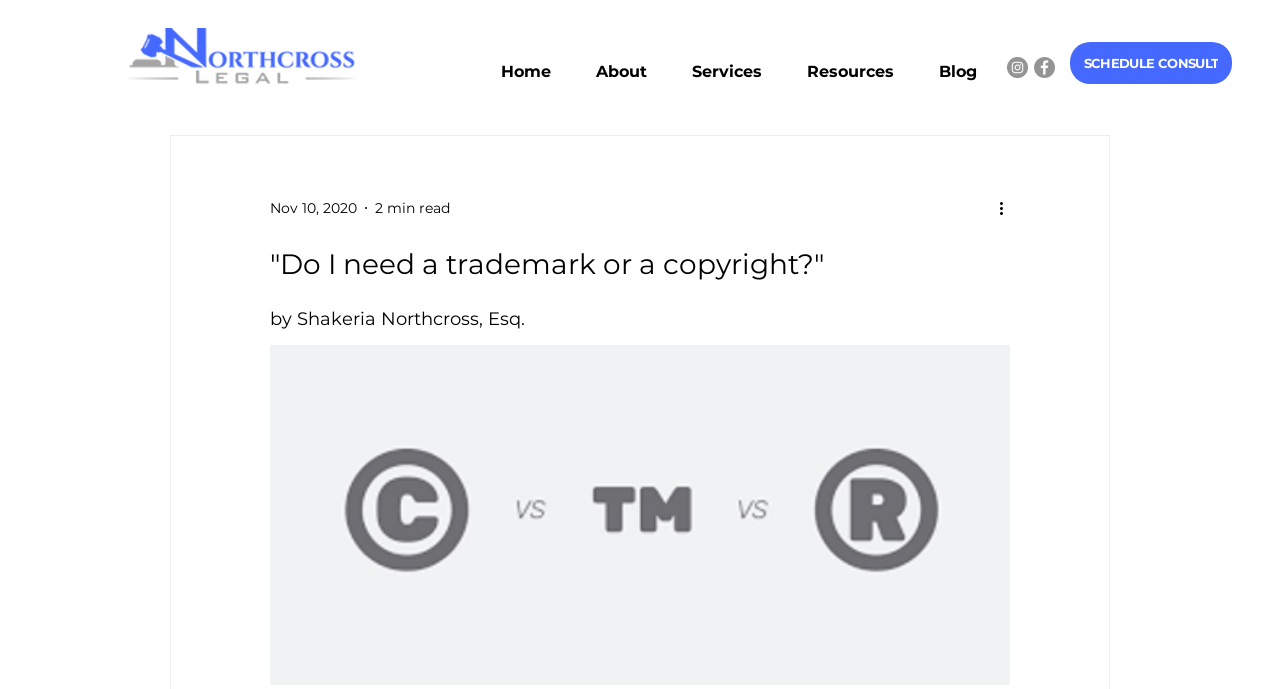Kindly determine the bounding box coordinates for the area that needs to be clicked to execute this instruction: "Search again".

None